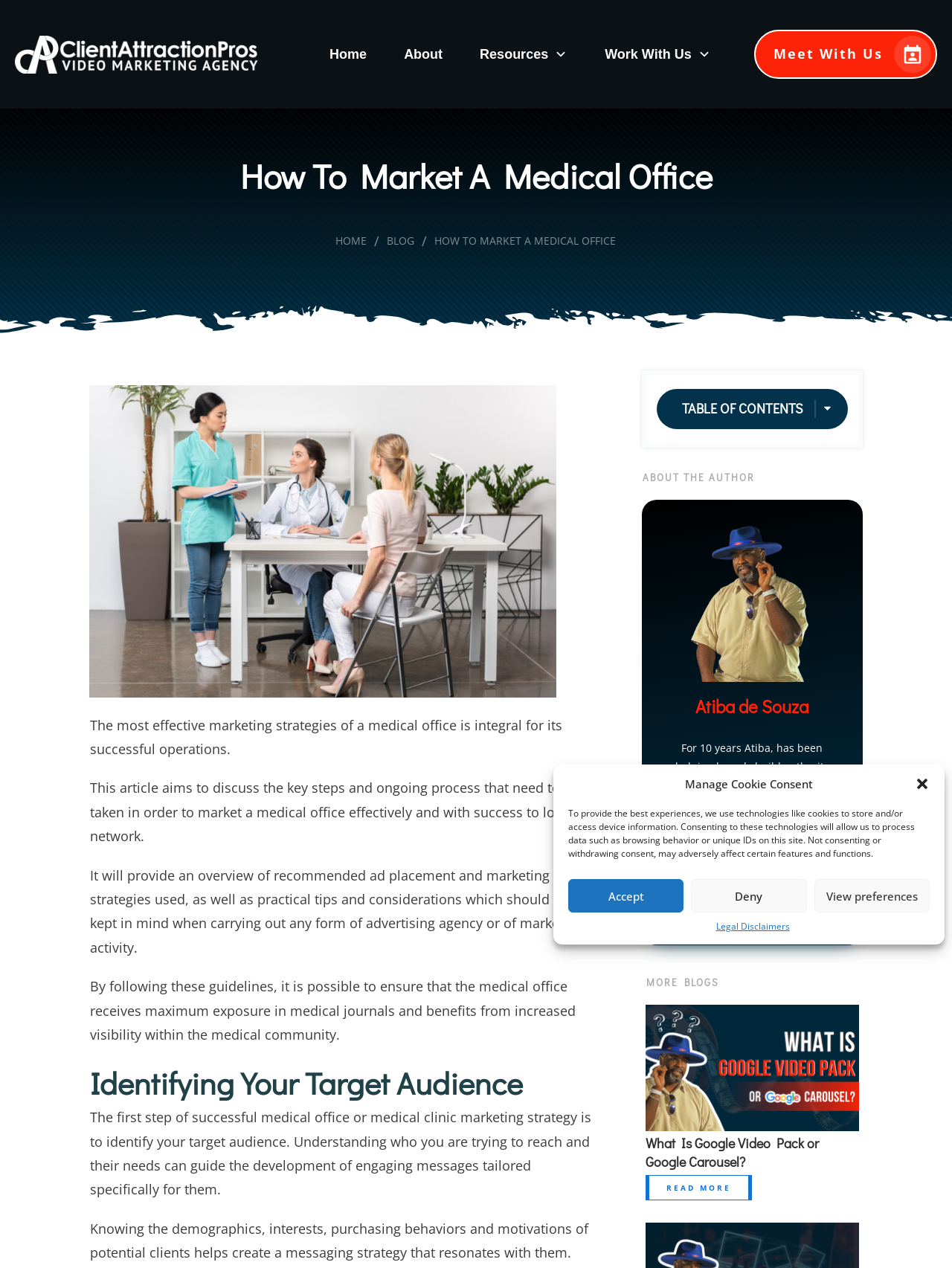Who is the author of the article?
Provide a detailed and well-explained answer to the question.

I found the author's name 'Atiba de Souza' in the section 'ABOUT THE AUTHOR'.